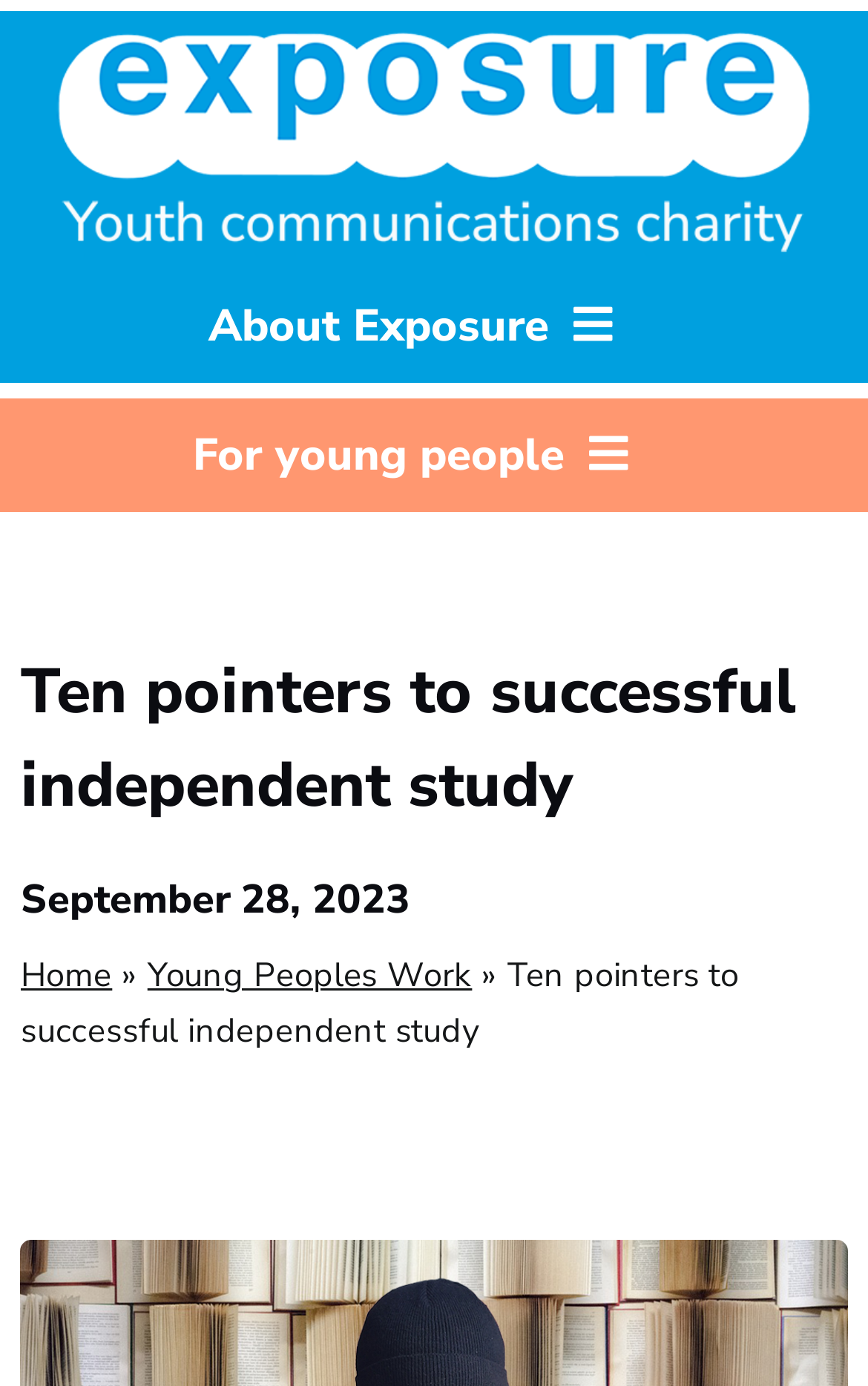How many search boxes are there?
Refer to the image and provide a one-word or short phrase answer.

1